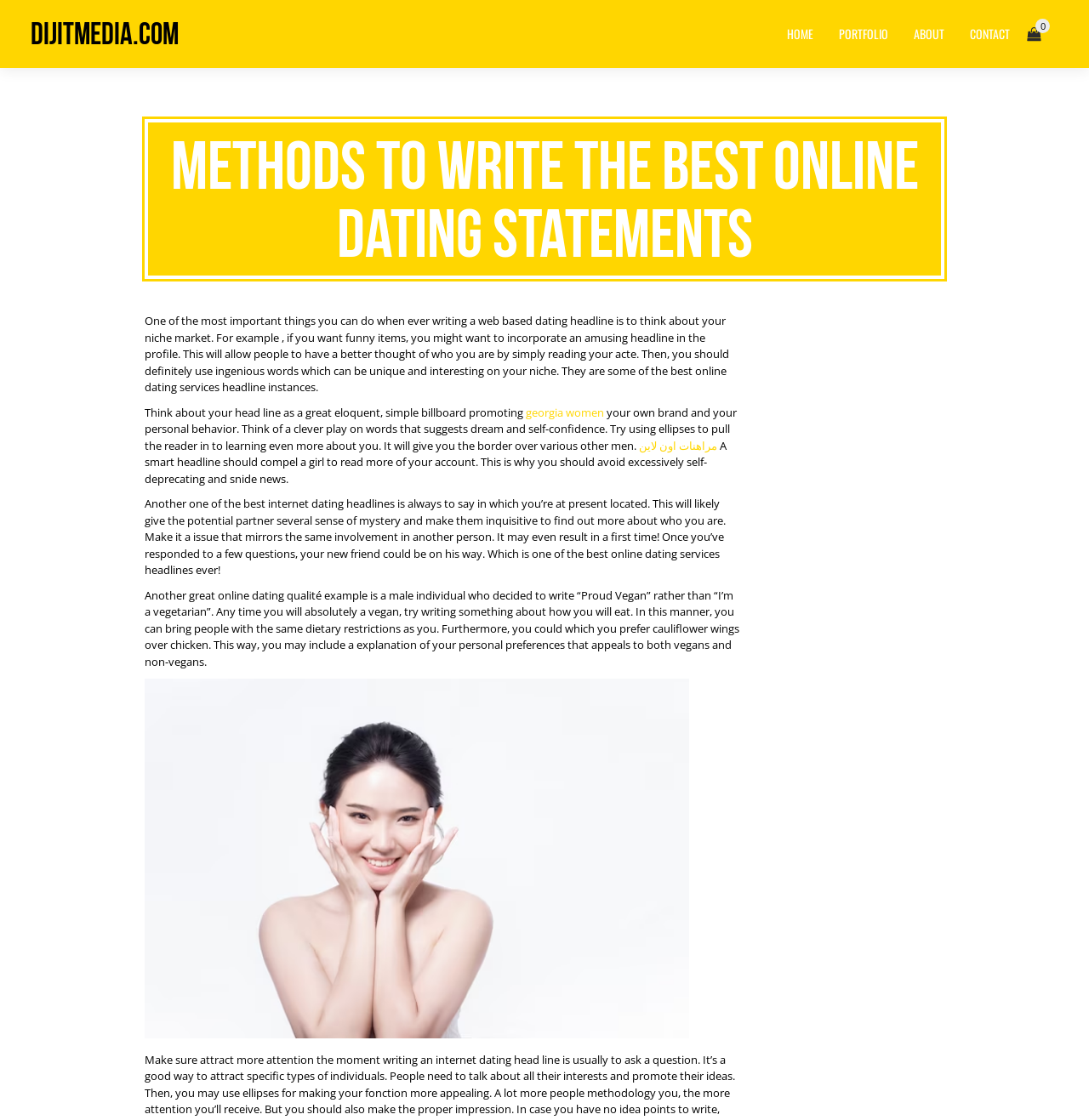Predict the bounding box coordinates of the UI element that matches this description: "georgia women". The coordinates should be in the format [left, top, right, bottom] with each value between 0 and 1.

[0.483, 0.361, 0.555, 0.375]